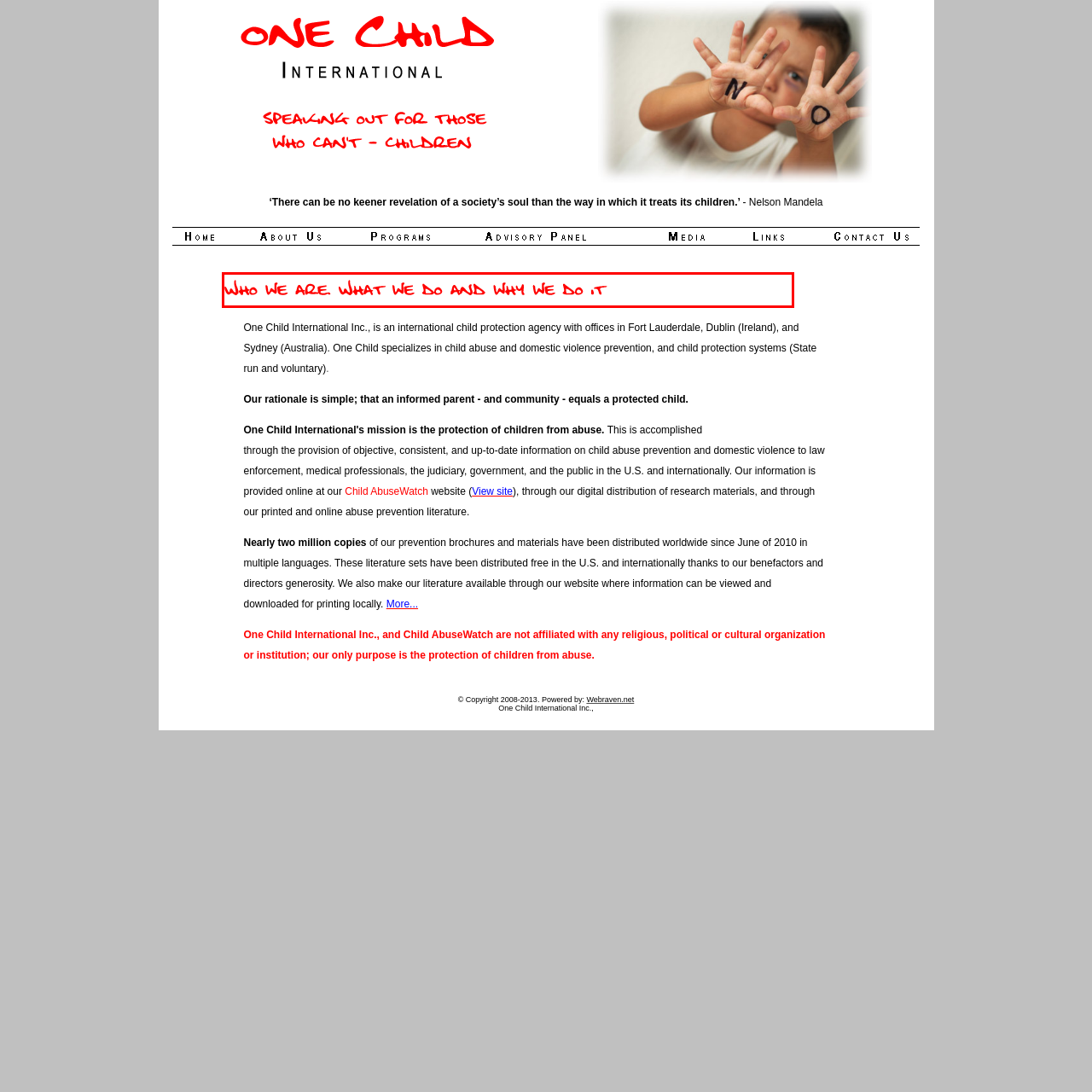What is the organization's main focus?
Observe the image part marked by the red bounding box and give a detailed answer to the question.

The title and the context suggest that the organization, One Child International, is committed to advocating for children and raising awareness about child abuse prevention, indicating that child protection and advocacy are its primary focus areas.